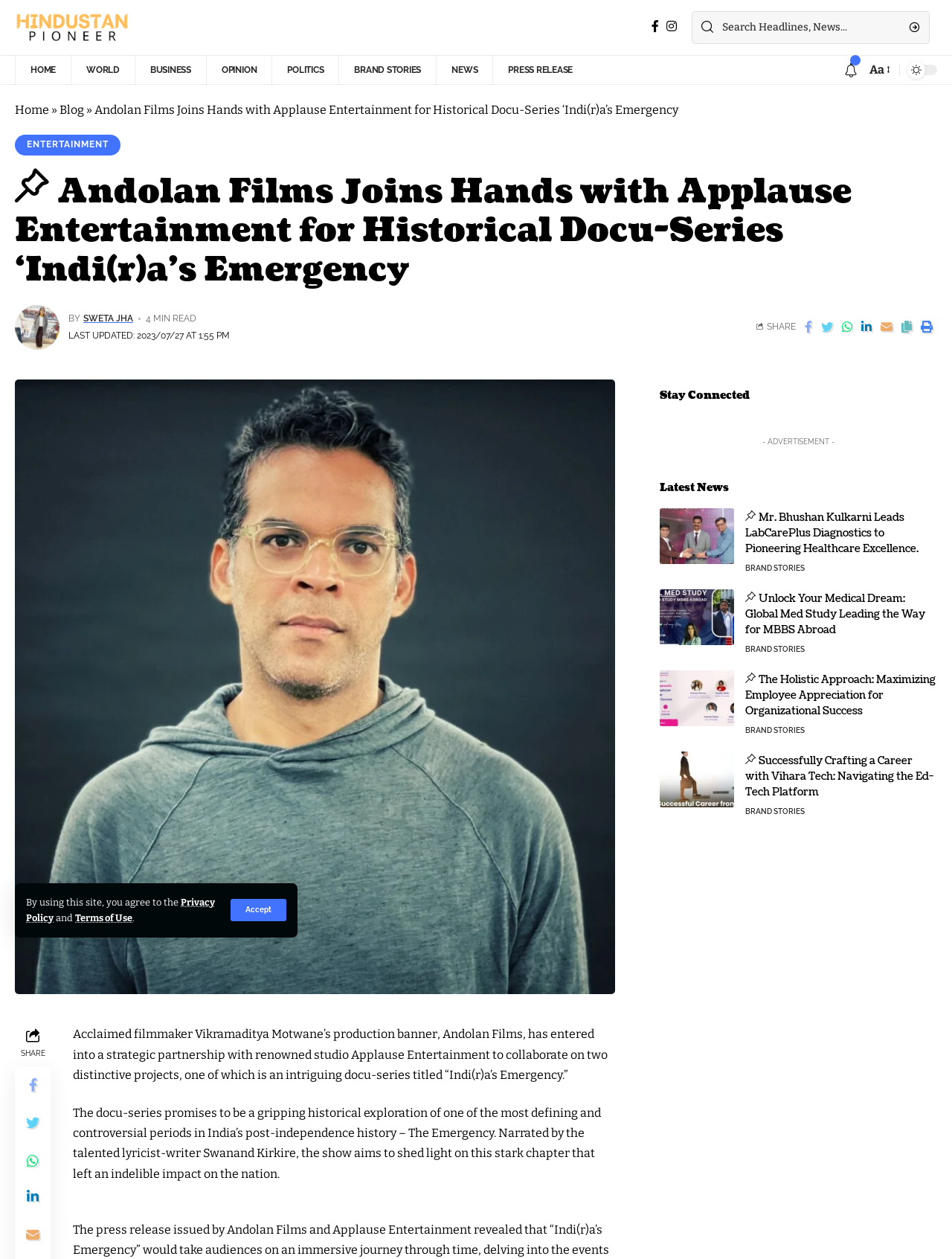Utilize the details in the image to thoroughly answer the following question: What is the title of the docu-series?

The title of the docu-series is mentioned in the article title as 'Andolan Films Joins Hands with Applause Entertainment for Historical Docu-Series “Indi(r)a’s Emergency”'.